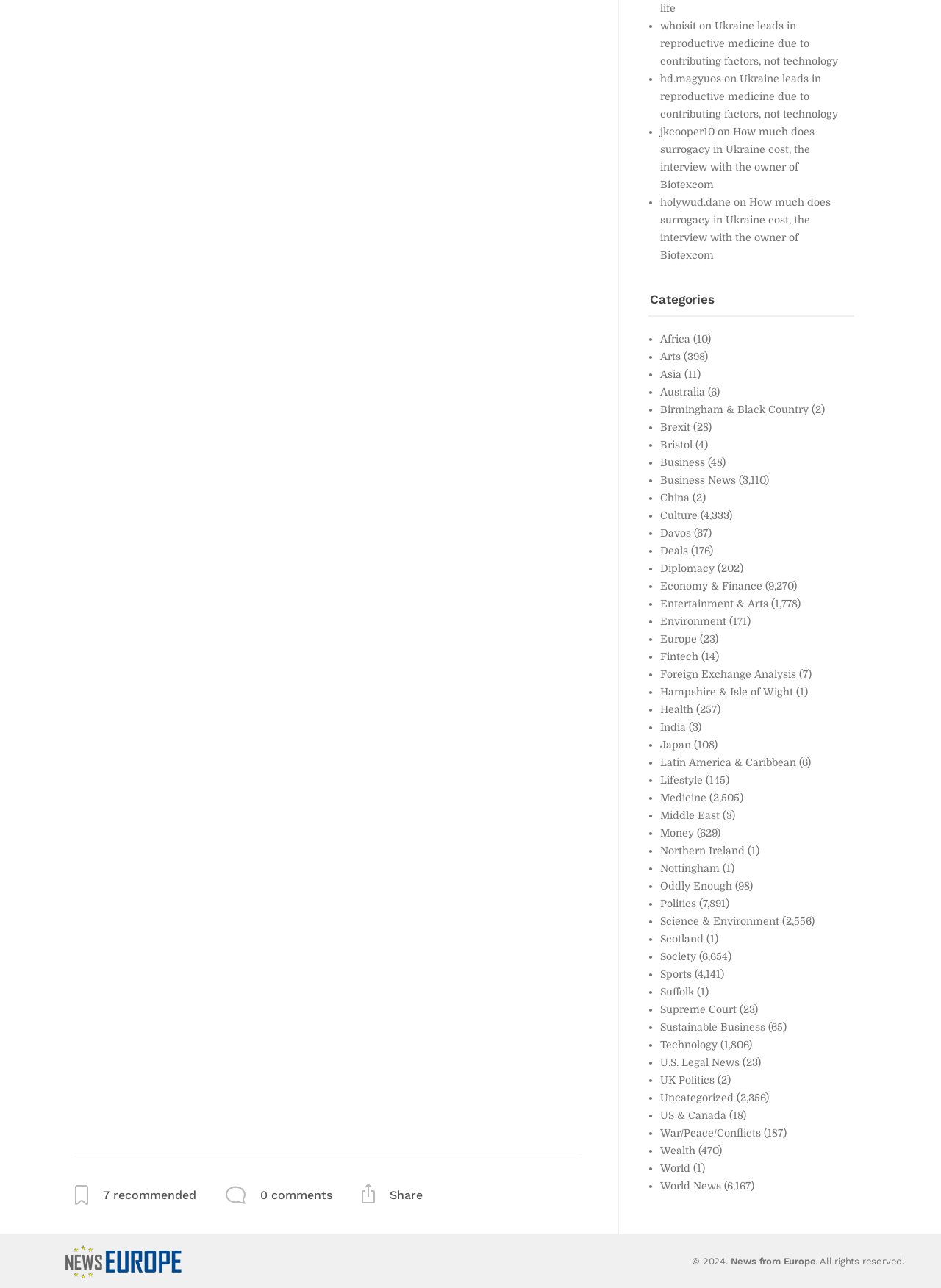Answer in one word or a short phrase: 
How many comments are there on the recommended article?

0